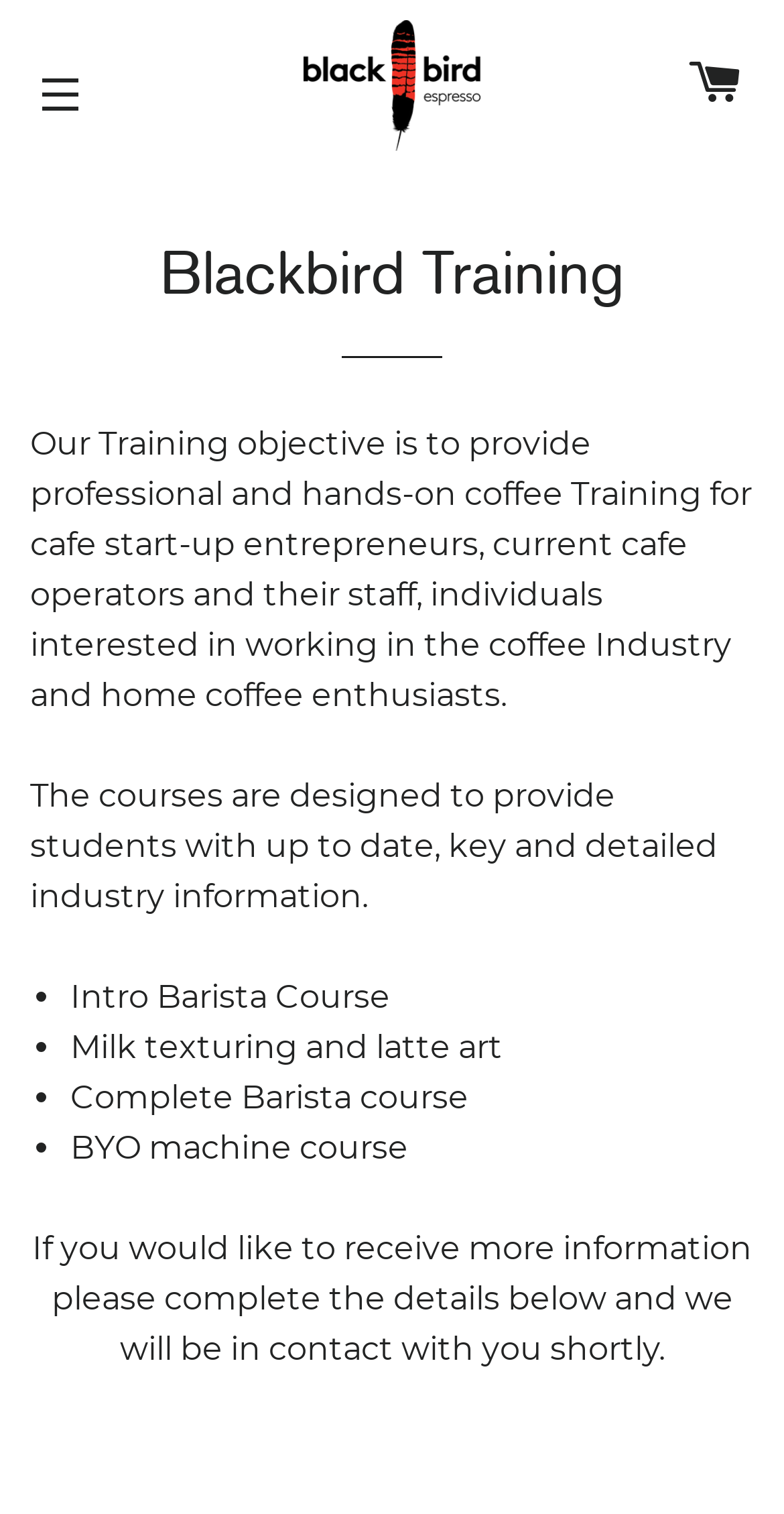Give a detailed account of the webpage's layout and content.

The webpage is about Blackbird Training, a professional coffee training provider. At the top left, there is a button for site navigation, and next to it, a link to the Blackbird Espresso Specialty Coffee website, accompanied by an image of the same name. On the top right, there is a link to the cart. 

Below the top section, there is a header with the title "Blackbird Training" and a horizontal separator line. 

The main content of the webpage starts with a paragraph describing the training objective, which is to provide professional and hands-on coffee training for various individuals in the coffee industry. This is followed by another paragraph explaining that the courses are designed to provide students with up-to-date industry information.

Below these paragraphs, there is a list of courses offered, including the Intro Barista Course, Milk texturing and latte art, Complete Barista course, and BYO machine course. Each course is marked with a bullet point.

At the bottom of the page, there is a message asking users to complete their details to receive more information, and a small empty space below it.